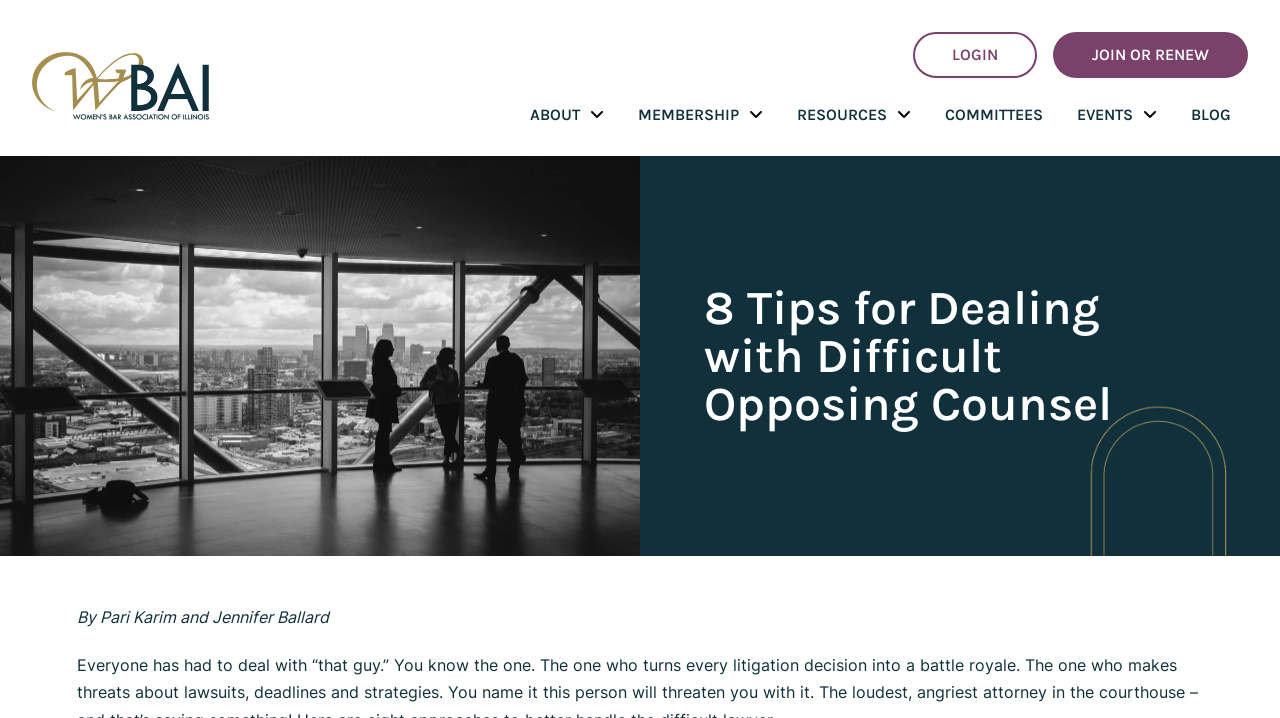Please give a succinct answer to the question in one word or phrase:
What is the position of the image relative to the article?

Above